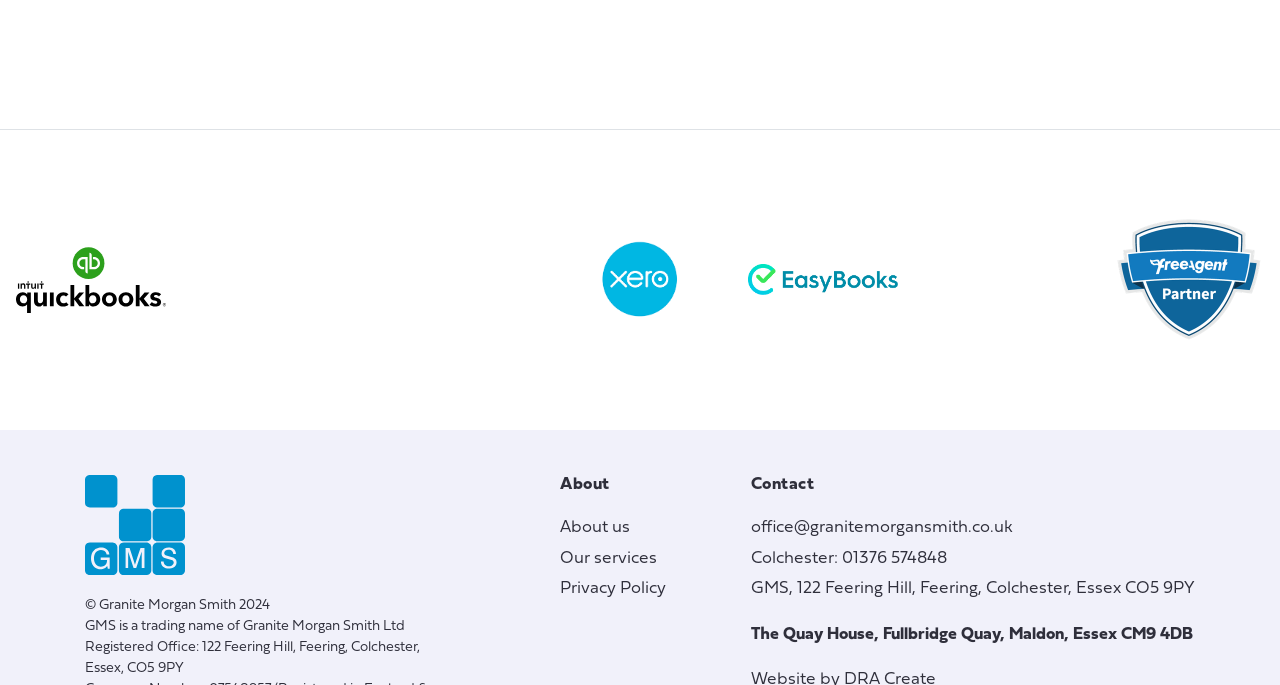Respond concisely with one word or phrase to the following query:
What is the company name?

Granite Morgan Smith